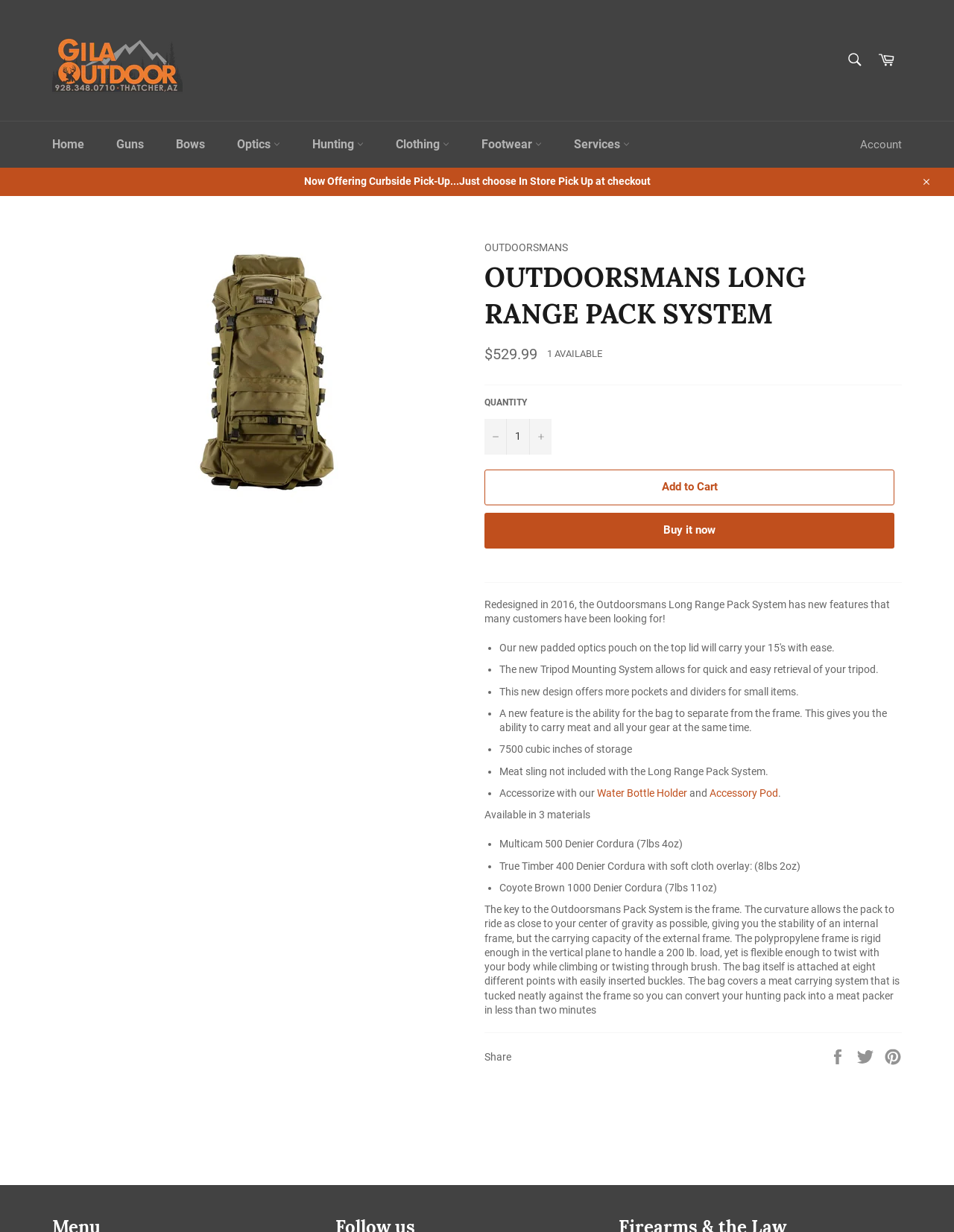Locate the bounding box coordinates of the clickable part needed for the task: "Increase item quantity by one".

[0.555, 0.34, 0.578, 0.369]